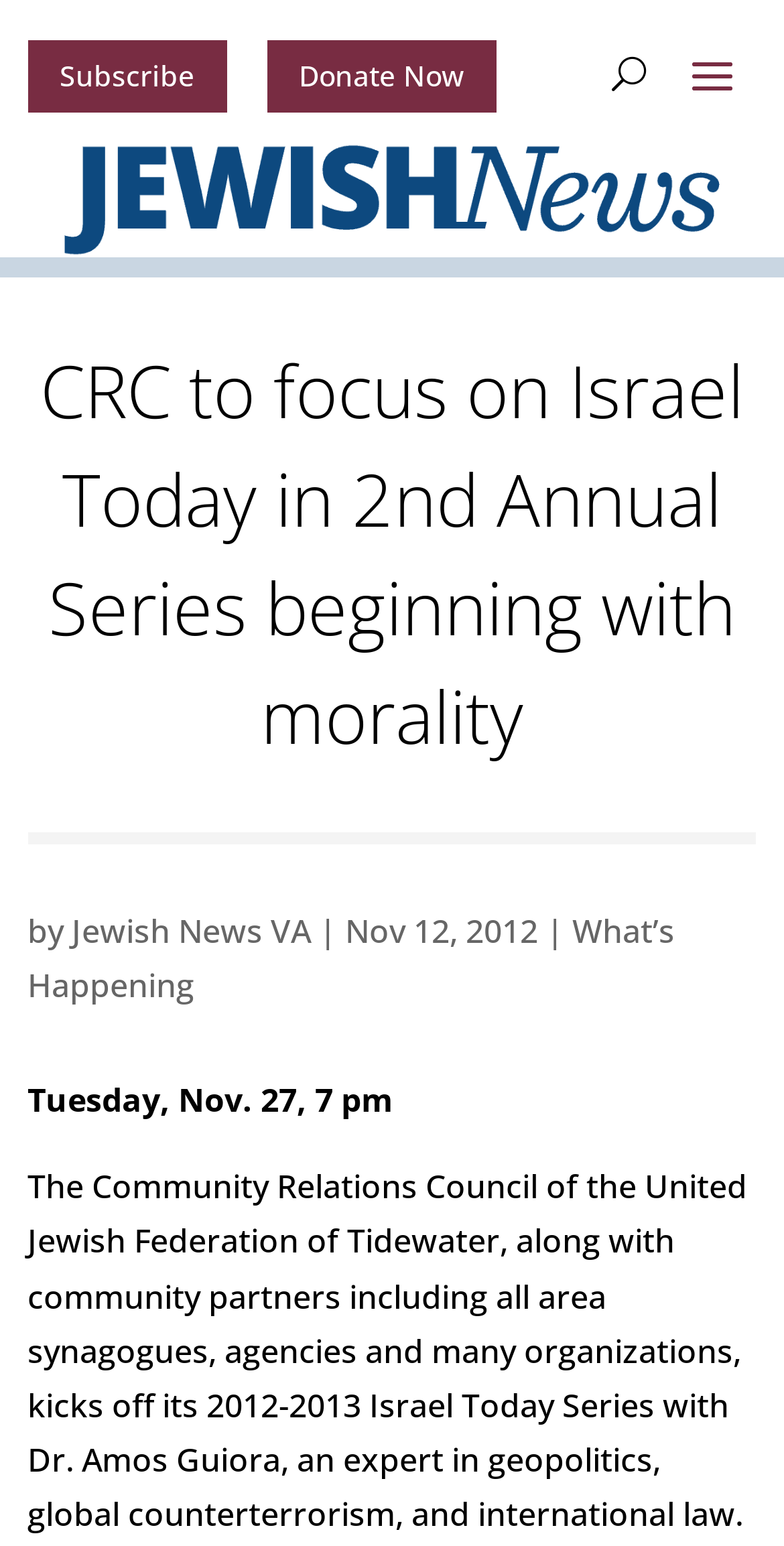Using the details from the image, please elaborate on the following question: What is the event date?

I found the event date by looking at the text 'Tuesday, Nov. 27, 7 pm' which is located below the main heading and above the event description.